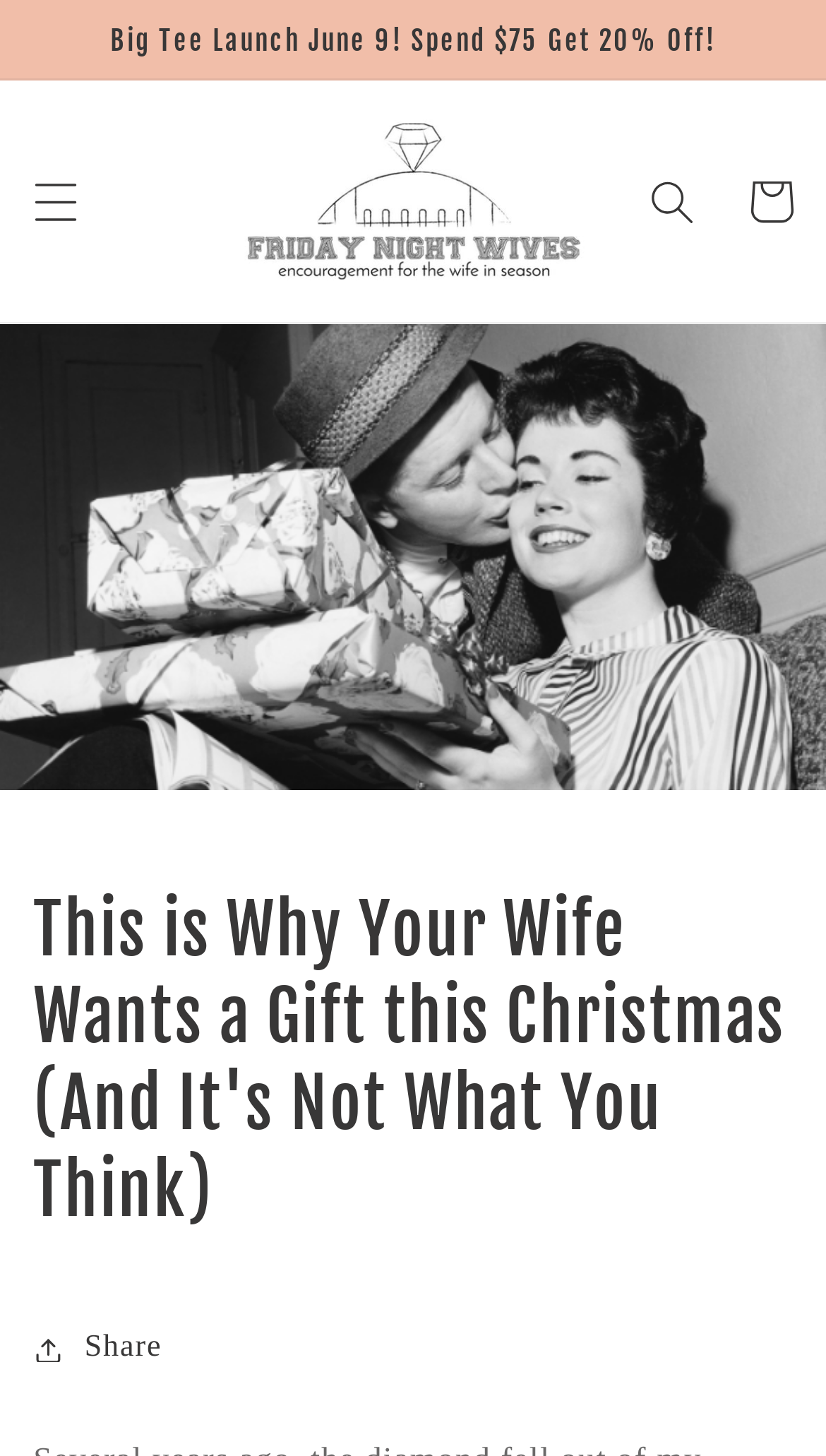Create a detailed summary of the webpage's content and design.

The webpage appears to be a blog post or article titled "This is Why Your Wife Wants a Gift this Christmas (And It's Not What You Think)" from the website "Friday Night Wives". 

At the top of the page, there is an announcement region with a static text "Big Tee Launch June 9! Spend $75 Get 20% Off!" positioned near the top left corner. Next to it, there is a menu button. 

Below the announcement region, there is a link to the website's homepage, "Friday Night Wives", accompanied by an image of the same name, situated near the top center of the page. 

On the top right corner, there is a search button and a cart link with an image of the article's title. 

The main content of the article starts below the top section, with a heading that matches the article's title. The article's text is not explicitly mentioned in the accessibility tree, but it likely occupies the majority of the page's content area. 

At the bottom of the article, there is a share button.